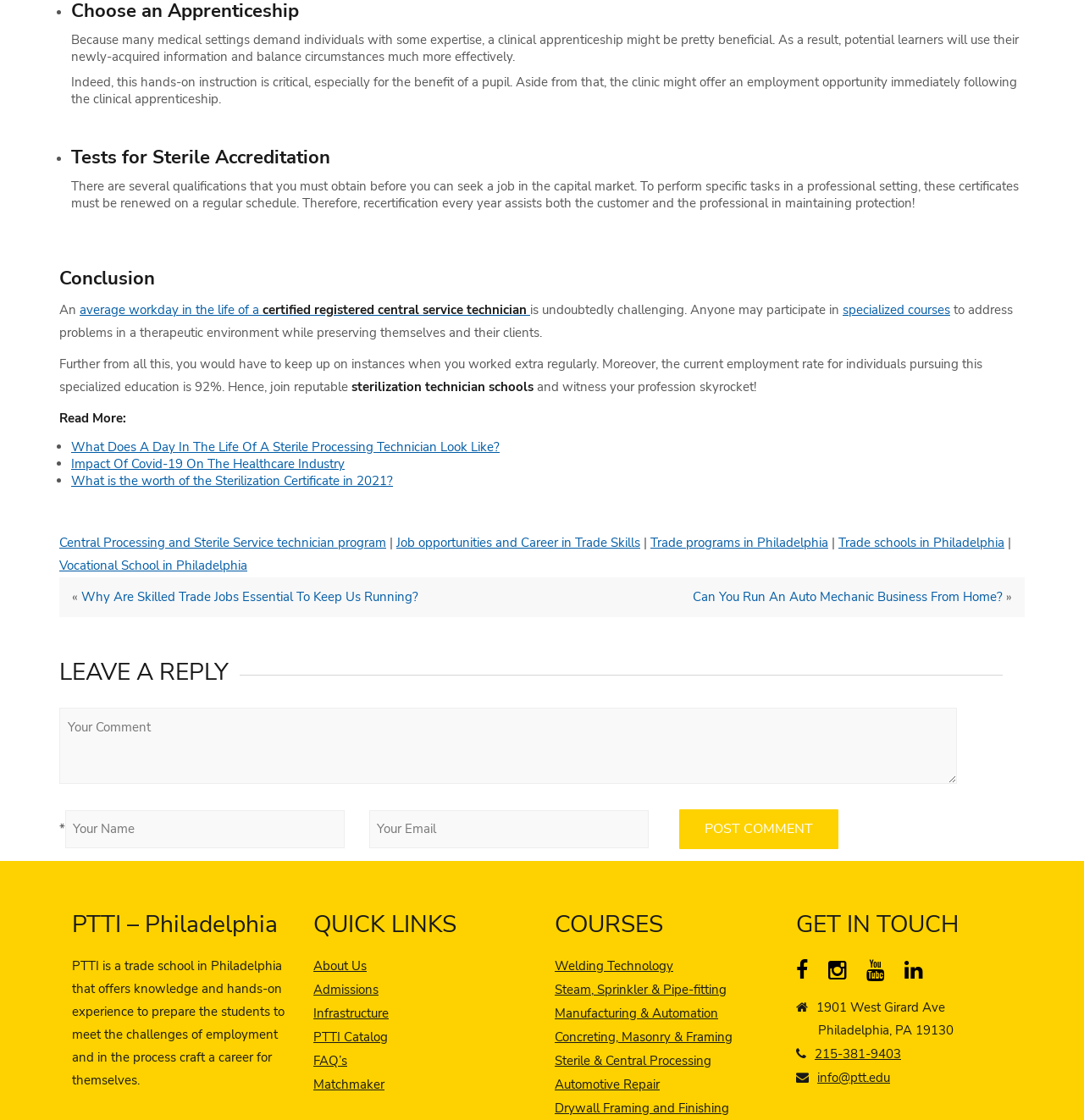Find the bounding box coordinates of the element to click in order to complete the given instruction: "Contact PTTI through Facebook."

[0.734, 0.862, 0.759, 0.877]